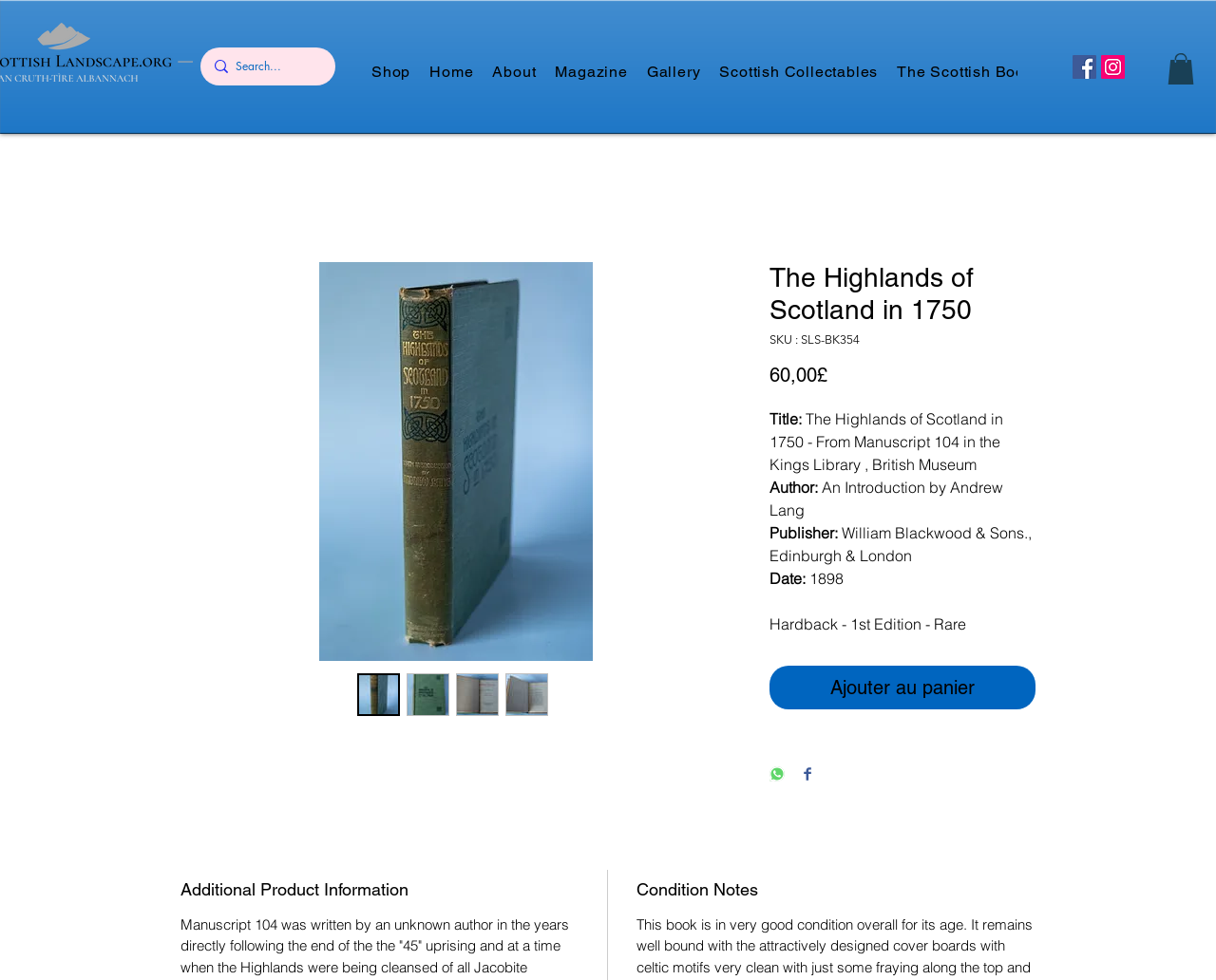What is the publication date of the book?
Make sure to answer the question with a detailed and comprehensive explanation.

I found the answer by looking at the article section of the webpage, where the publication date of the book is mentioned as '1898'.